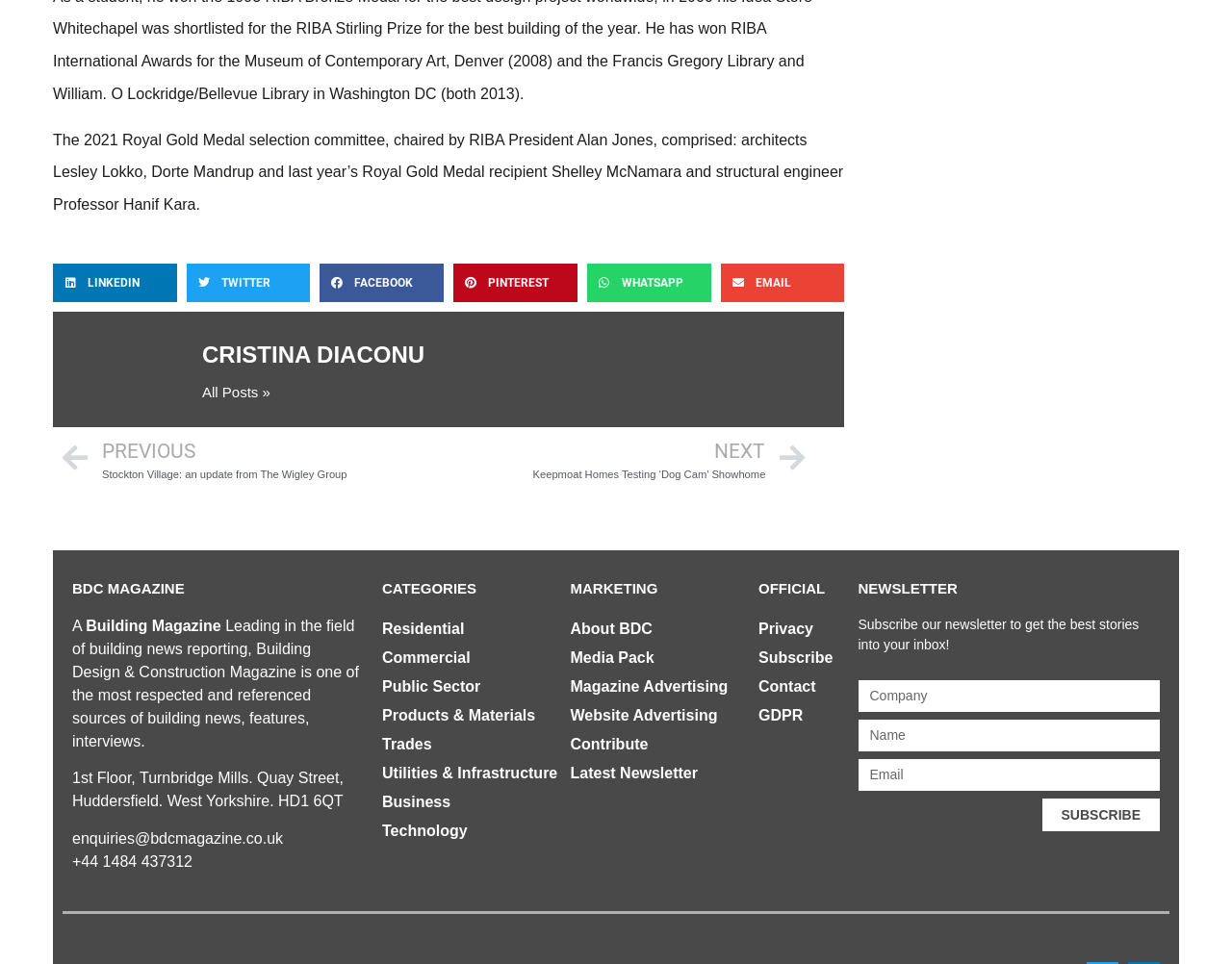From the image, can you give a detailed response to the question below:
What are the social media platforms available for sharing?

The answer can be found in the buttons 'Share on linkedin', 'Share on twitter', 'Share on facebook', 'Share on pinterest', 'Share on whatsapp', and 'Share on email' which suggest that these are the social media platforms available for sharing.